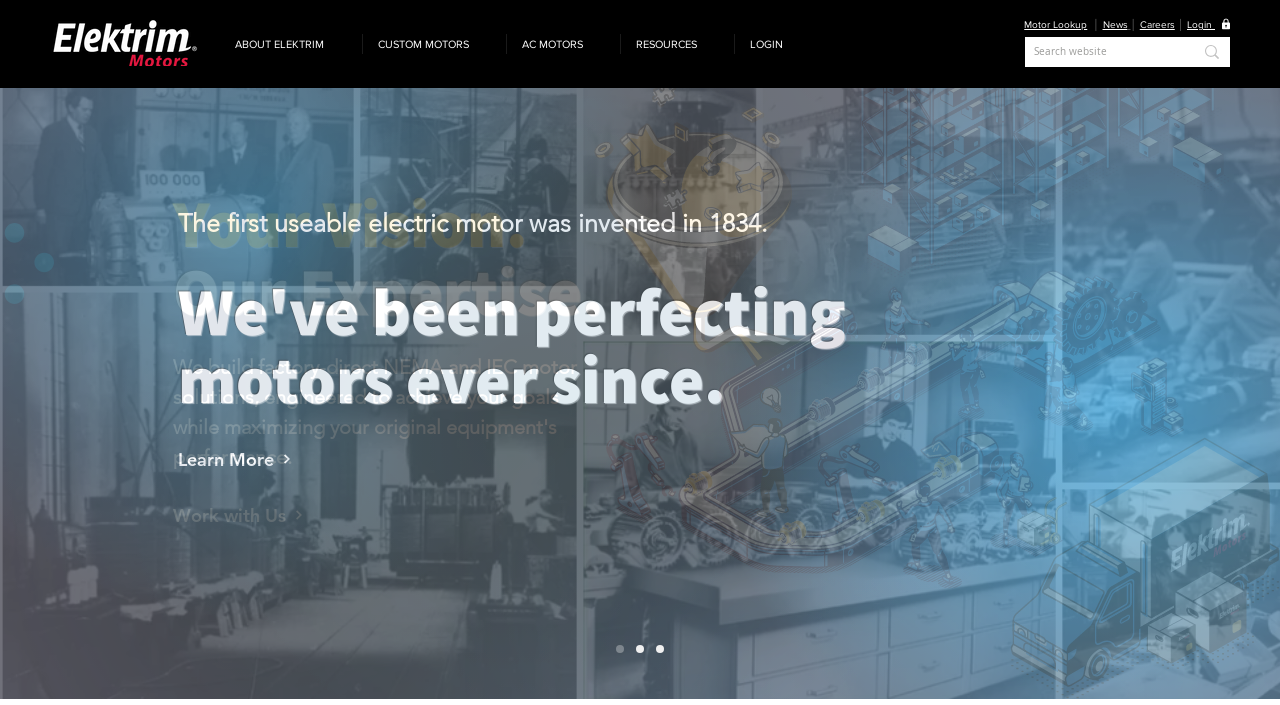What type of motors does Elektrim Motors manufacture?
Based on the screenshot, answer the question with a single word or phrase.

NEMA and IEC Metric low voltage ac motors